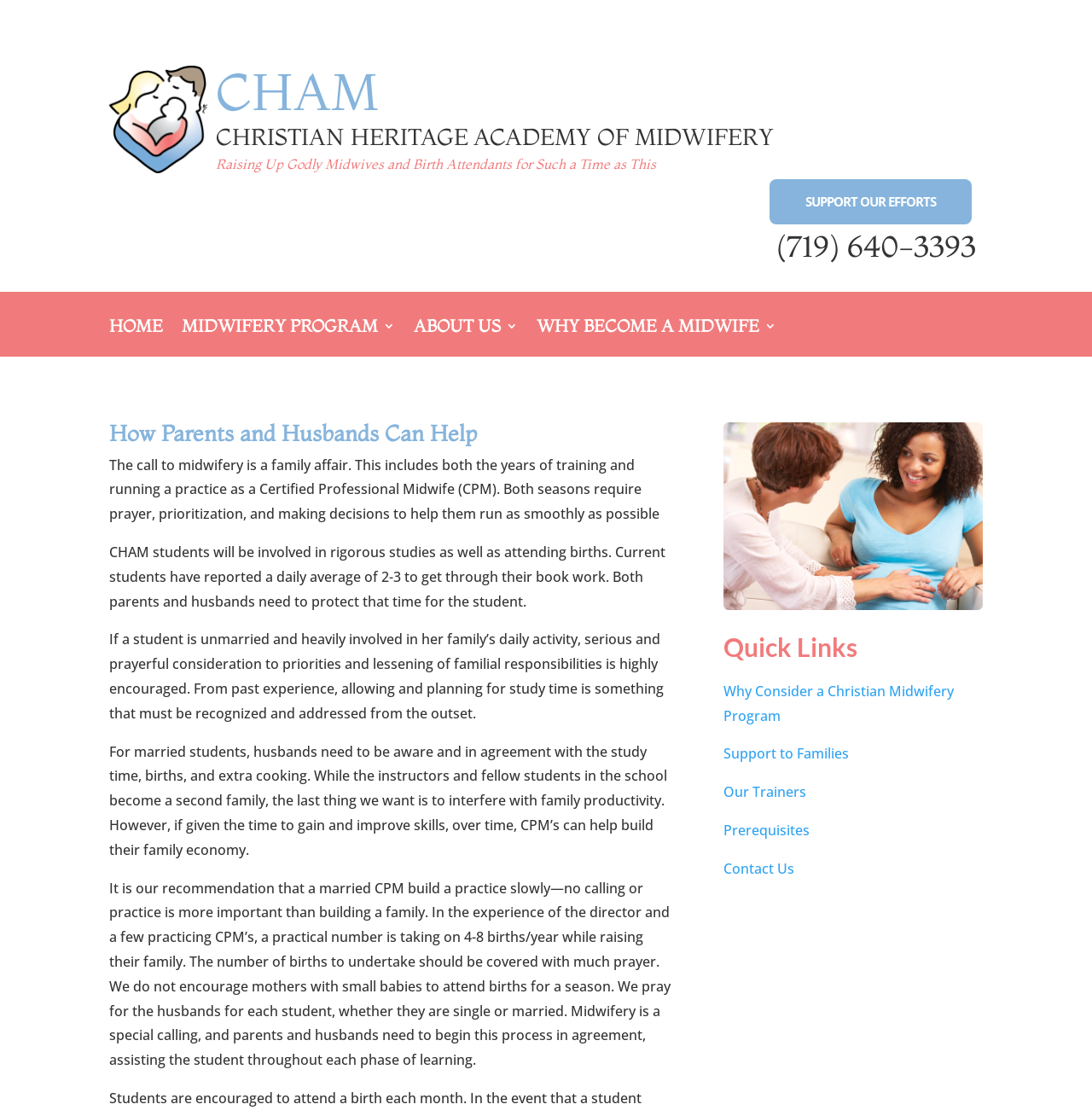Respond with a single word or phrase to the following question: What is the name of the academy?

Christian Heritage Academy of Midwifery